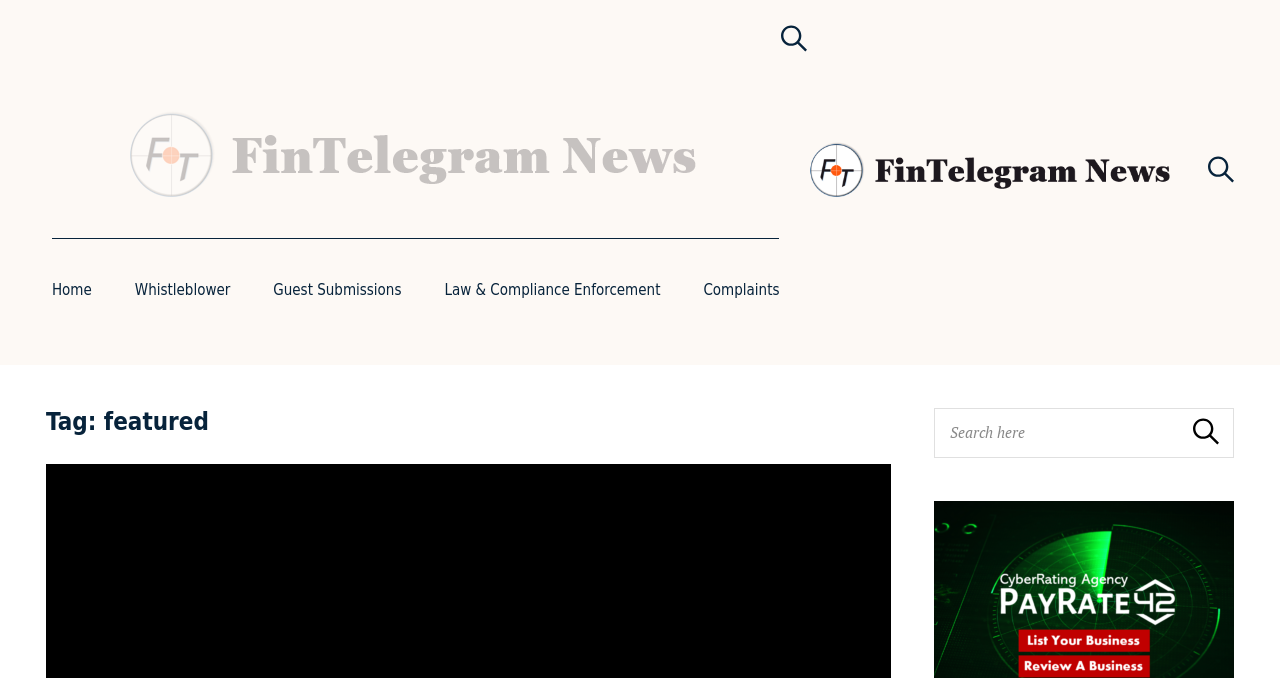Detail the features and information presented on the webpage.

The webpage is titled "featured - FinTelegram News" and appears to be a news website. At the top, there is a search button with a magnifying glass icon, accompanied by a "FinTelegram News" logo. Below this, there is a horizontal navigation menu with links to "Home", "Whistleblower", "Guest Submissions", "Law & Compliance Enforcement", and "Complaints".

On the left side, there is a vertical section with the title "CyberFinancial Intelligence Network" written in a prominent font. Below this, there is a "FinTelegram News" logo and a link to the same.

The main content area is dominated by a large heading that reads "Tag: featured". Below this, there is a search bar with a label "Search for:" and a text input field where users can enter their search queries. The search bar is accompanied by a "Search" button.

On the right side, there is a section with a "FinTelegram News" logo and a link to the same. Below this, there is another instance of the "CyberFinancial Intelligence Network" title.

At the bottom of the page, there is a "Back to Top" link. There are also several instances of the search button scattered throughout the page, some of which are accompanied by a magnifying glass icon.

Throughout the page, there are several images, including logos and icons, but no prominent images or graphics that dominate the layout.